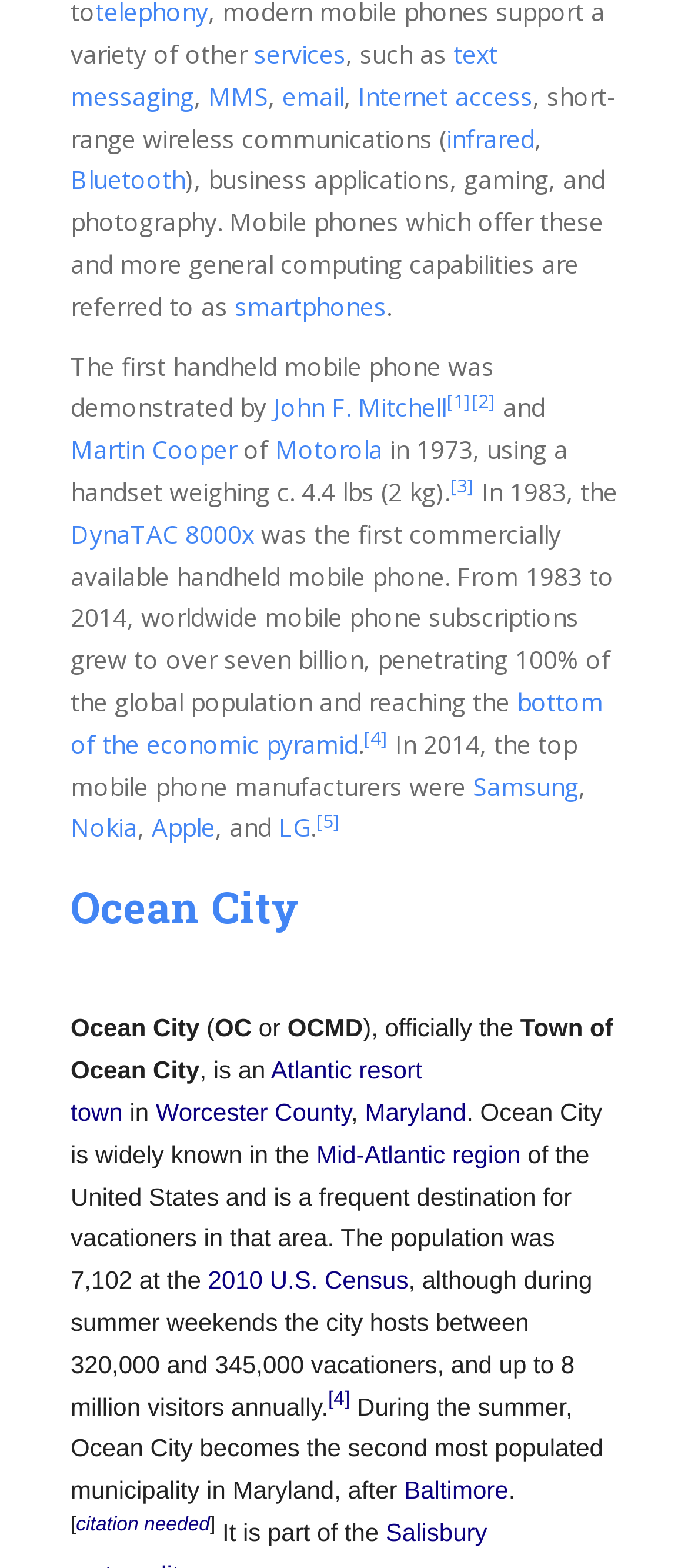Determine the bounding box coordinates for the area that should be clicked to carry out the following instruction: "See all posts".

None